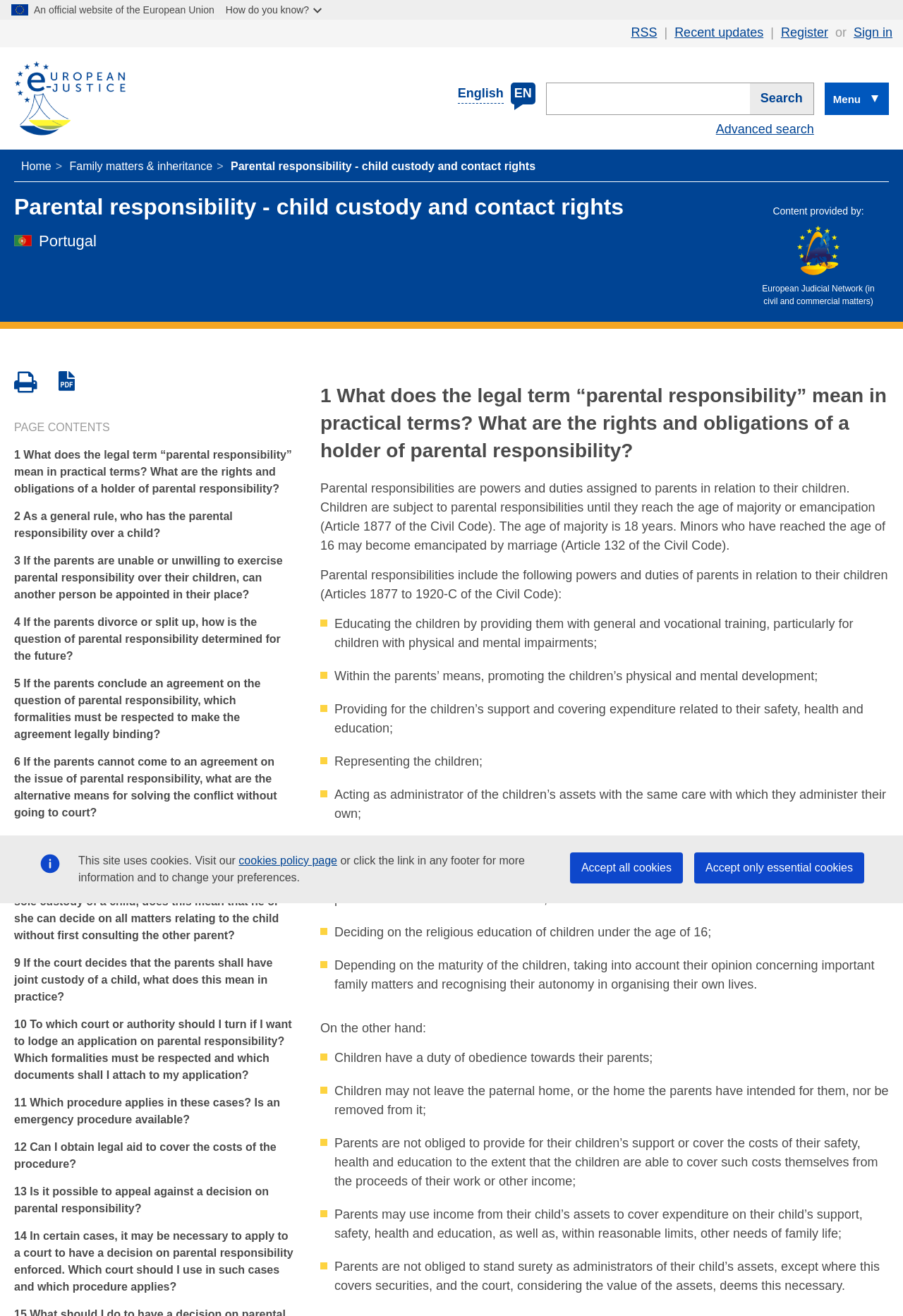Please give the bounding box coordinates of the area that should be clicked to fulfill the following instruction: "Search for something". The coordinates should be in the format of four float numbers from 0 to 1, i.e., [left, top, right, bottom].

[0.605, 0.063, 0.901, 0.087]